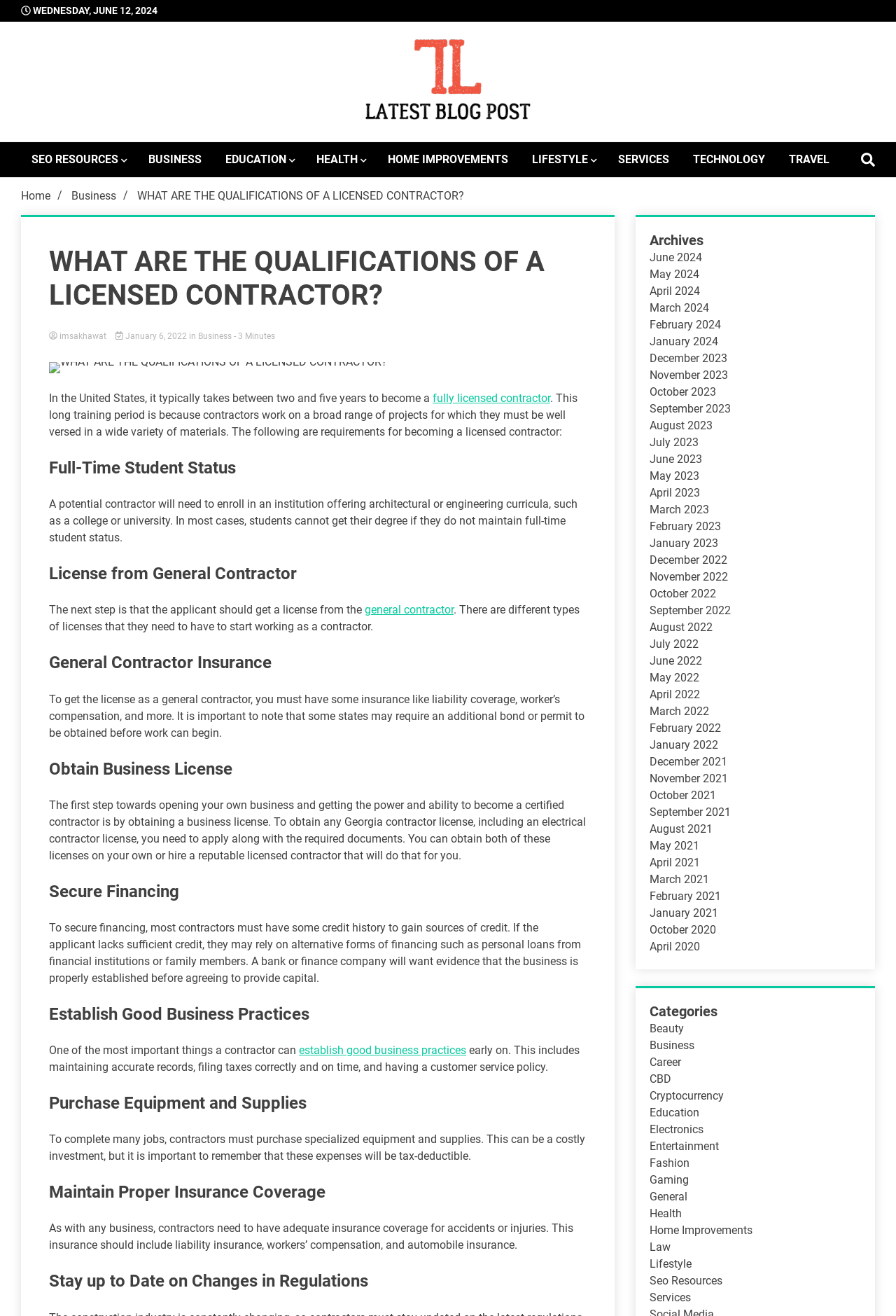Provide a short answer to the following question with just one word or phrase: What type of insurance is required to get a license as a general contractor?

Liability coverage, worker’s compensation, and more